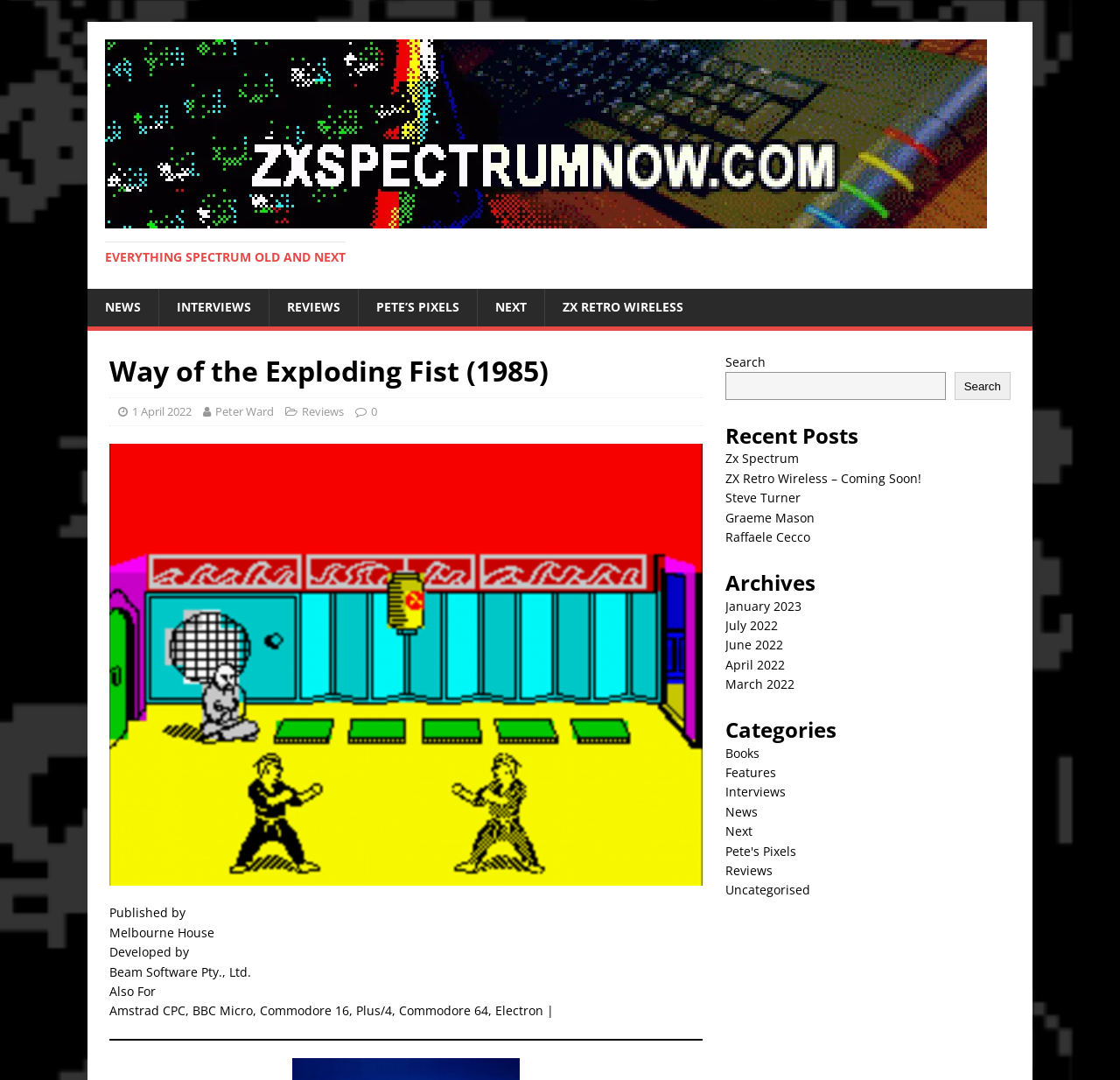Using details from the image, please answer the following question comprehensively:
How many platforms is the game available on?

The question can be answered by looking at the text 'Also For Amstrad CPC, BBC Micro, Commodore 16, Plus/4, Commodore 64, Electron' which lists the platforms the game is available on, and counting the number of platforms mentioned.